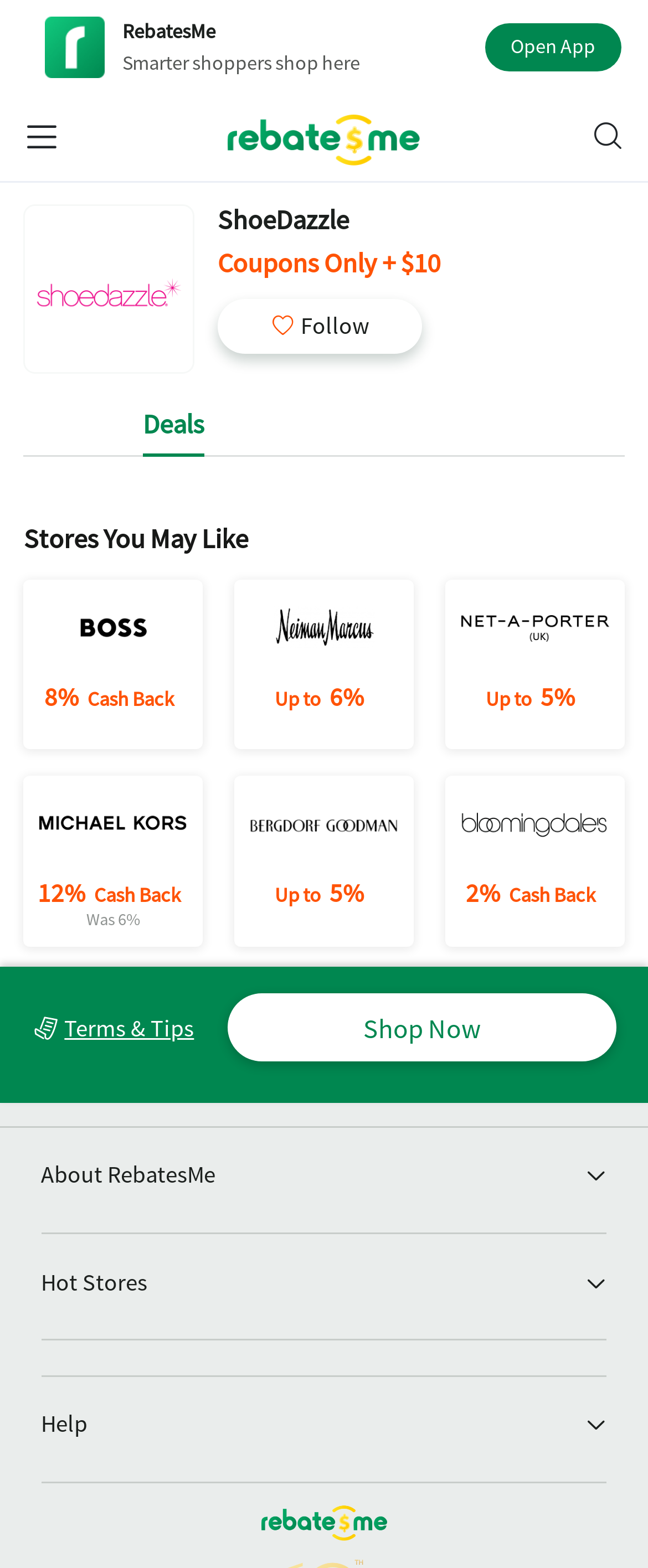Find the bounding box coordinates for the element that must be clicked to complete the instruction: "Read terms and conditions". The coordinates should be four float numbers between 0 and 1, indicated as [left, top, right, bottom].

[0.063, 0.778, 0.368, 0.797]